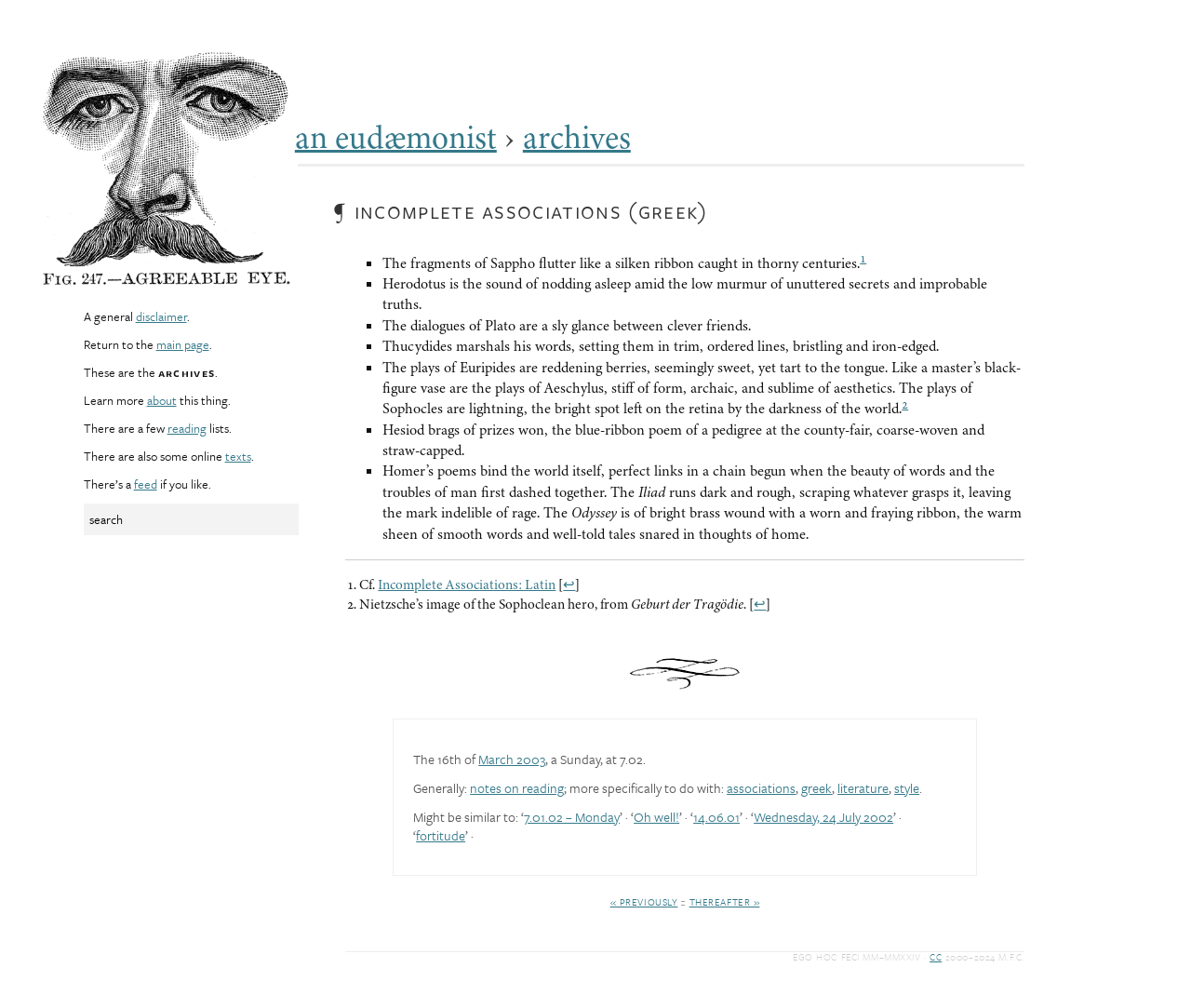Find and indicate the bounding box coordinates of the region you should select to follow the given instruction: "Search for something".

[0.07, 0.5, 0.251, 0.531]